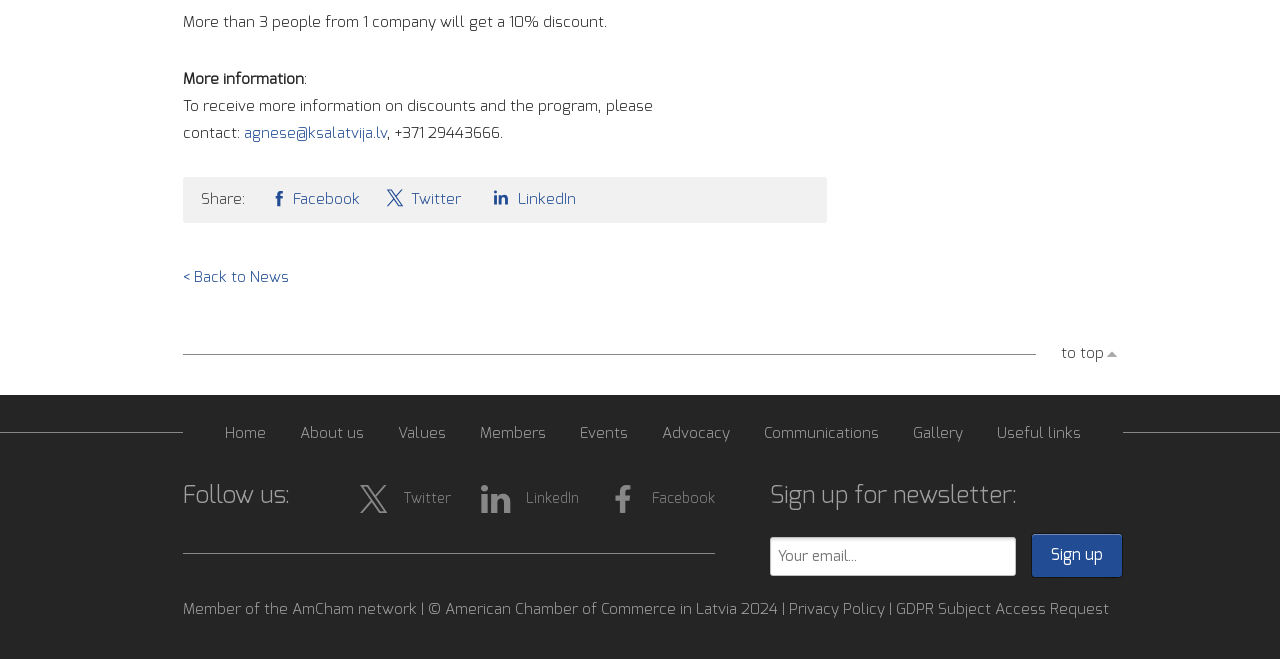Identify the bounding box coordinates for the element that needs to be clicked to fulfill this instruction: "Click to receive more information on discounts and the program". Provide the coordinates in the format of four float numbers between 0 and 1: [left, top, right, bottom].

[0.191, 0.191, 0.302, 0.214]